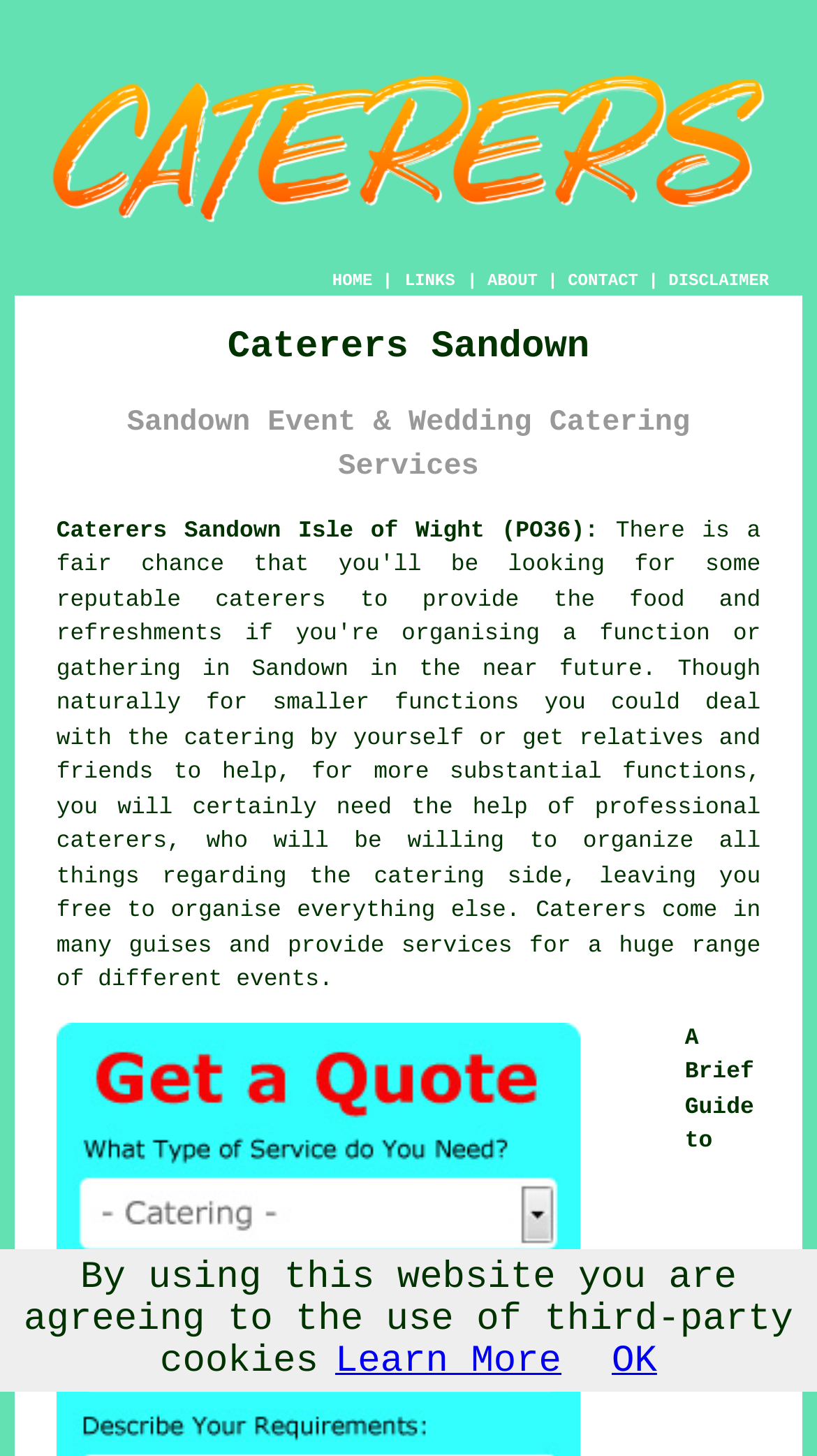Please identify the bounding box coordinates of the area that needs to be clicked to follow this instruction: "Click the CONTACT link".

[0.695, 0.187, 0.781, 0.2]